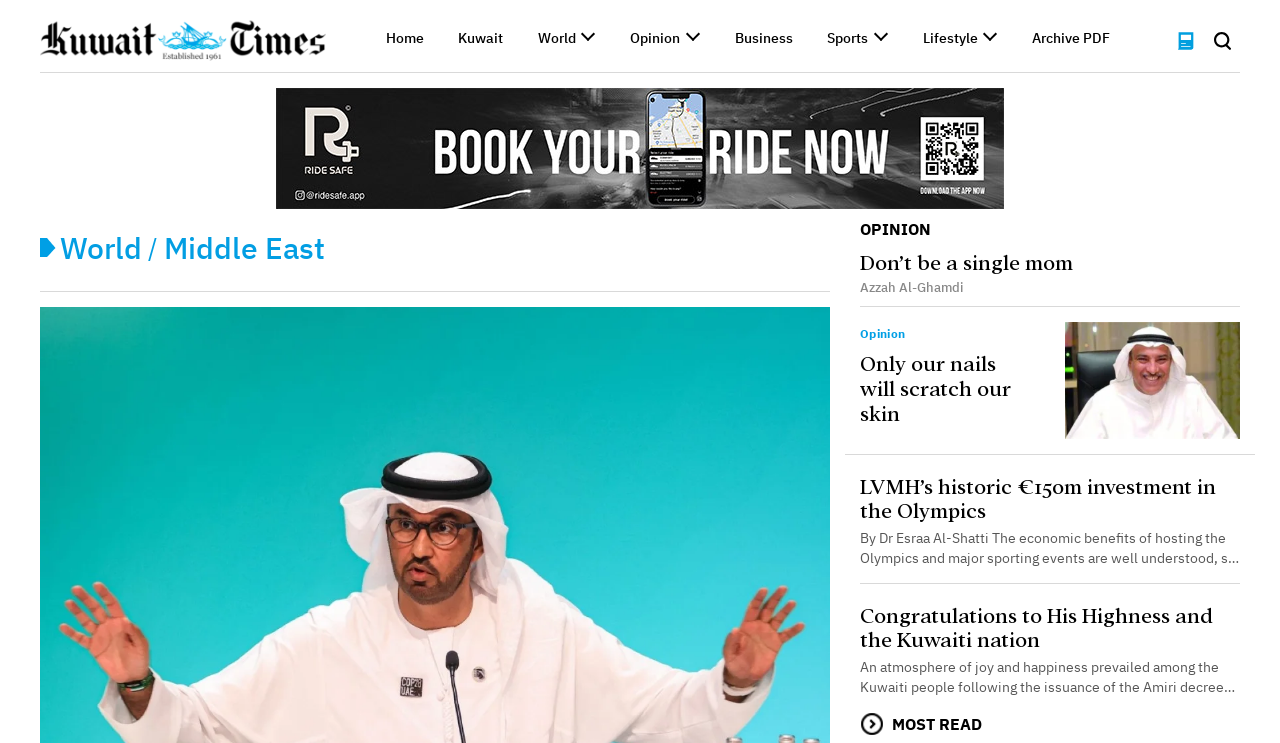Please examine the image and provide a detailed answer to the question: What is the symbol at the bottom of the webpage?

I found the symbol by looking at the image at the bottom of the webpage, which resembles an arrow.